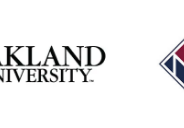Look at the image and write a detailed answer to the question: 
What is the purpose of the emblem?

The emblem is positioned to the right of the university's name, adding a visual element that reinforces the theme of connectivity in education and community service, implying that it represents a partner or sponsor.